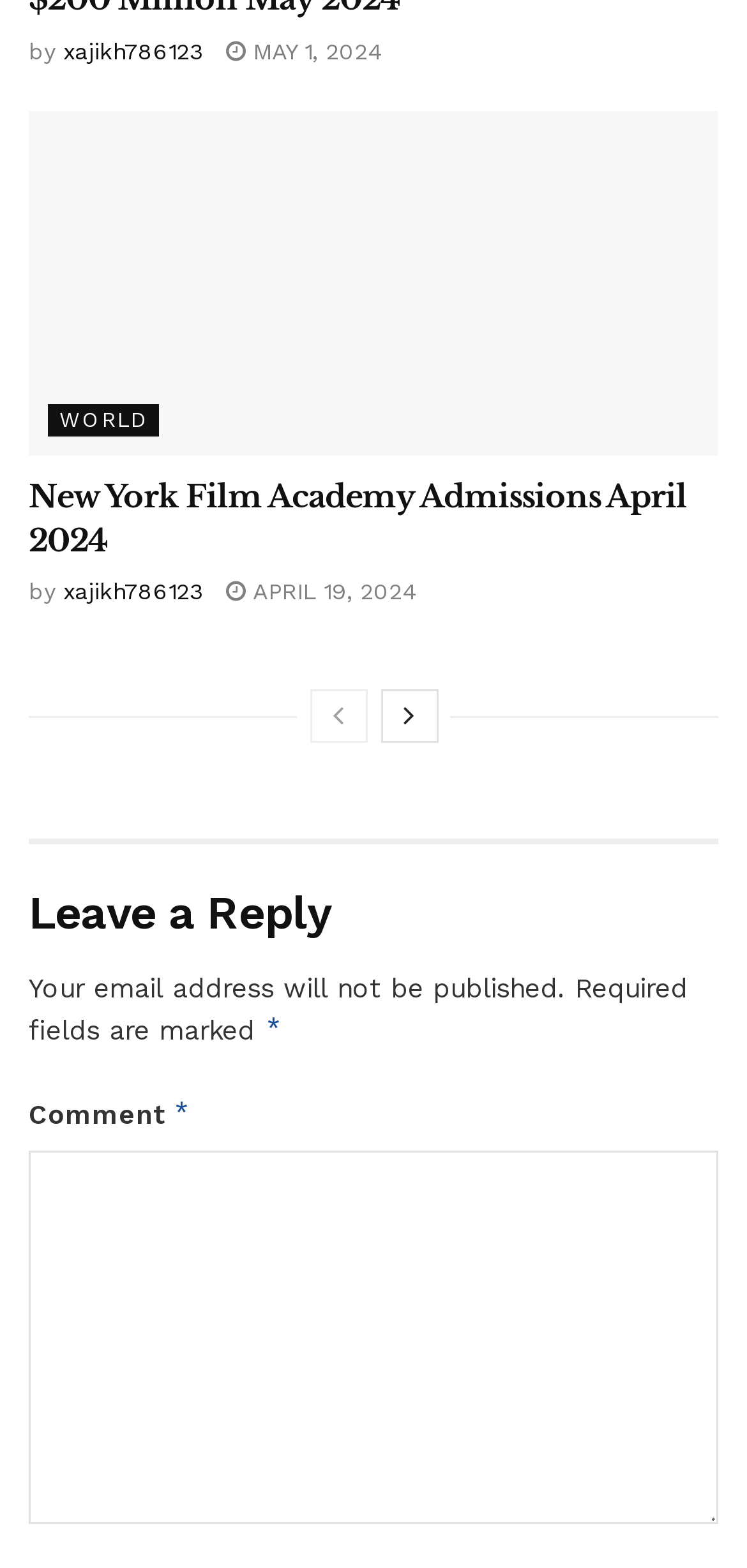Locate the bounding box coordinates of the element that should be clicked to execute the following instruction: "write a comment".

[0.038, 0.734, 0.962, 0.972]